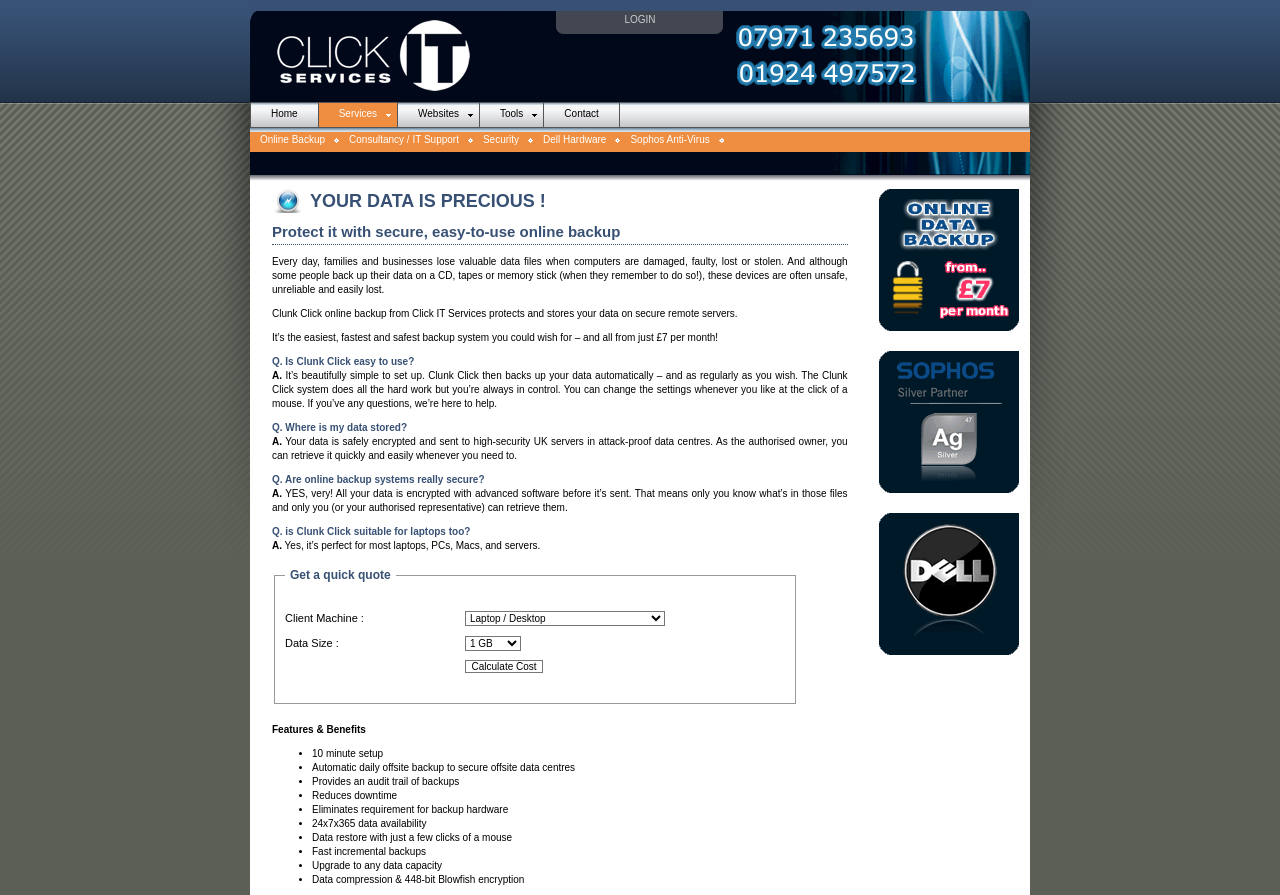Please use the details from the image to answer the following question comprehensively:
What is the main service provided by Click IT Services?

Based on the webpage, I can see that the main service provided by Click IT Services is online backup, as indicated by the prominent heading 'YOUR DATA IS PRECIOUS!' and the subsequent description of the online backup service.